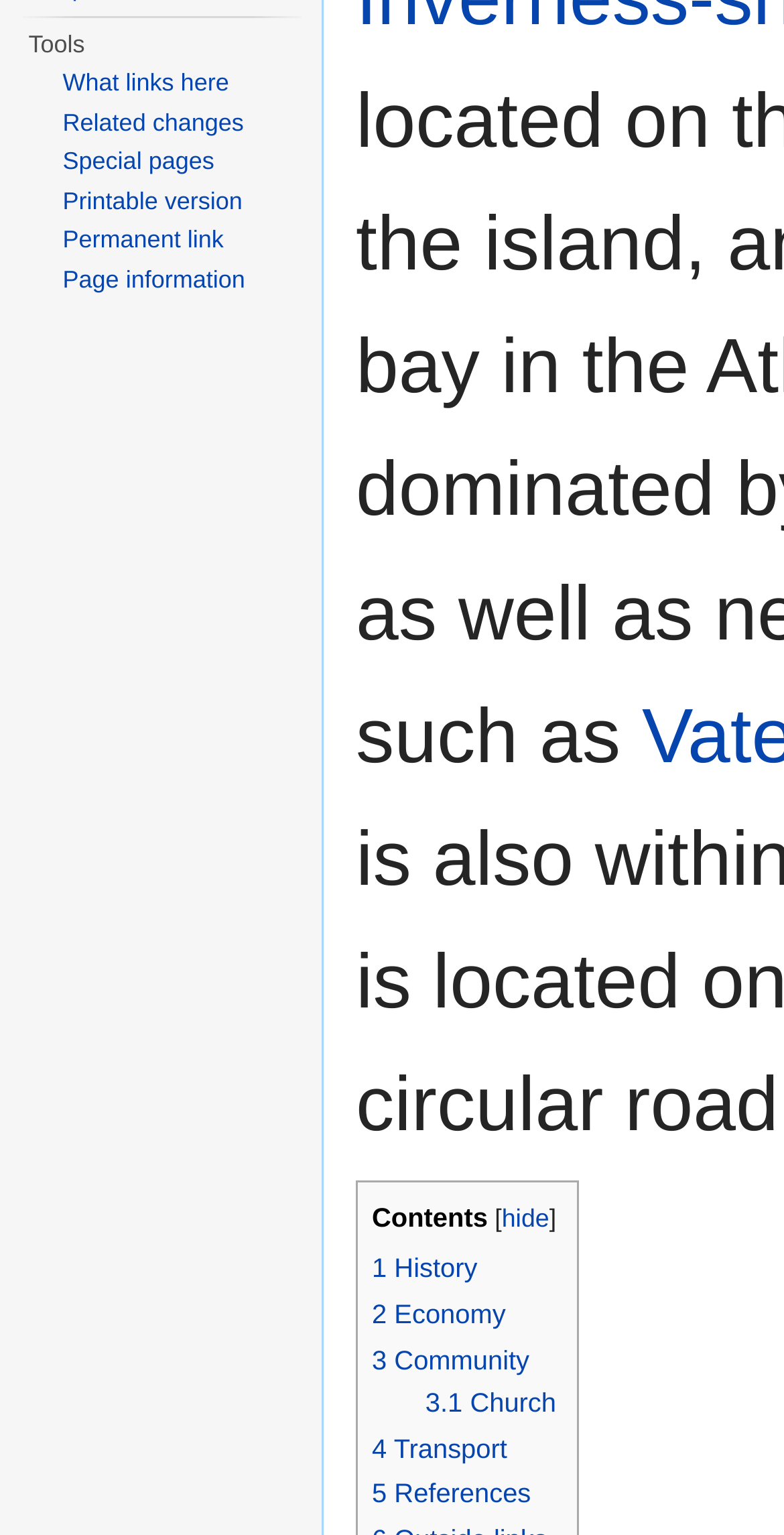Locate the bounding box of the user interface element based on this description: "hide".

[0.64, 0.785, 0.701, 0.803]